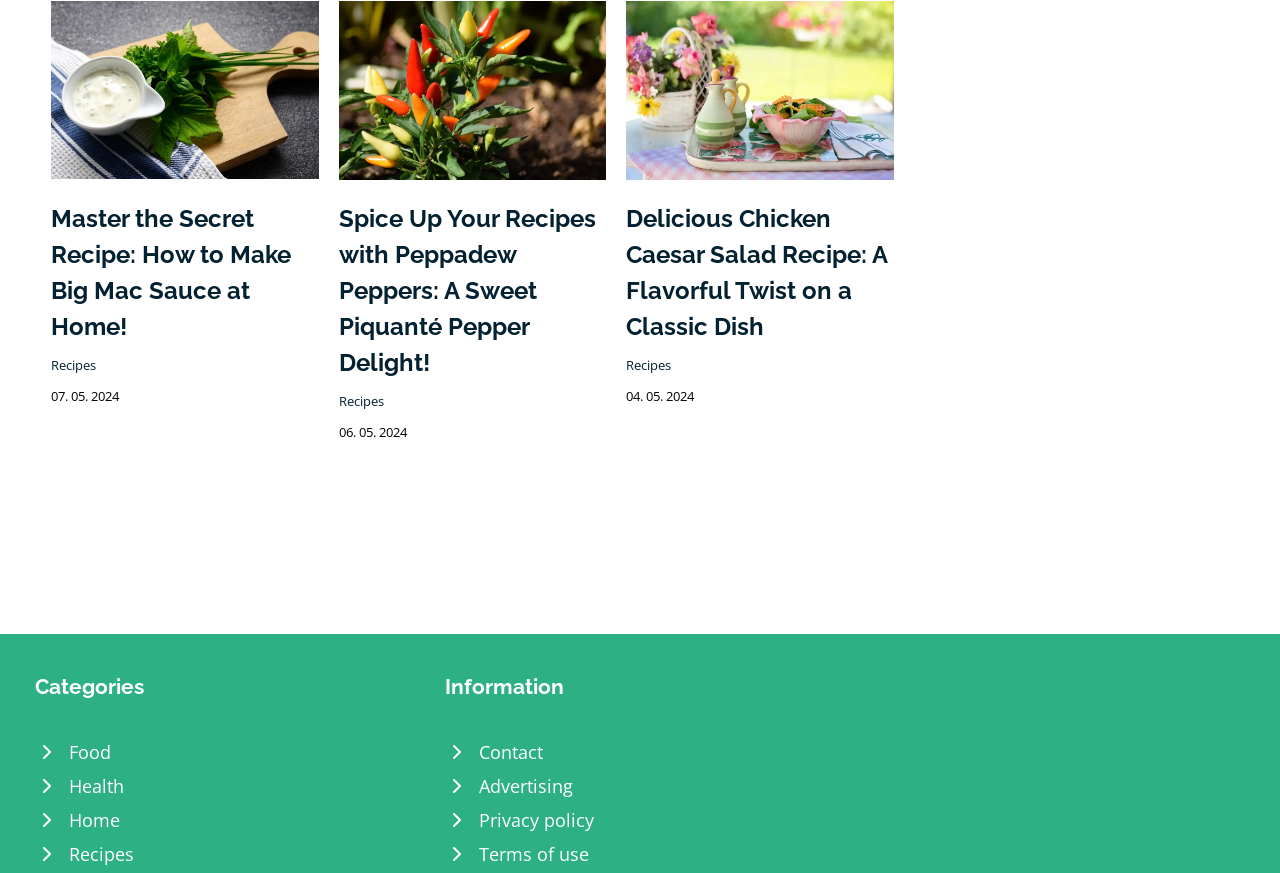Please identify the bounding box coordinates of the clickable region that I should interact with to perform the following instruction: "Check the 'Empty Legs - Special Offers' table". The coordinates should be expressed as four float numbers between 0 and 1, i.e., [left, top, right, bottom].

None